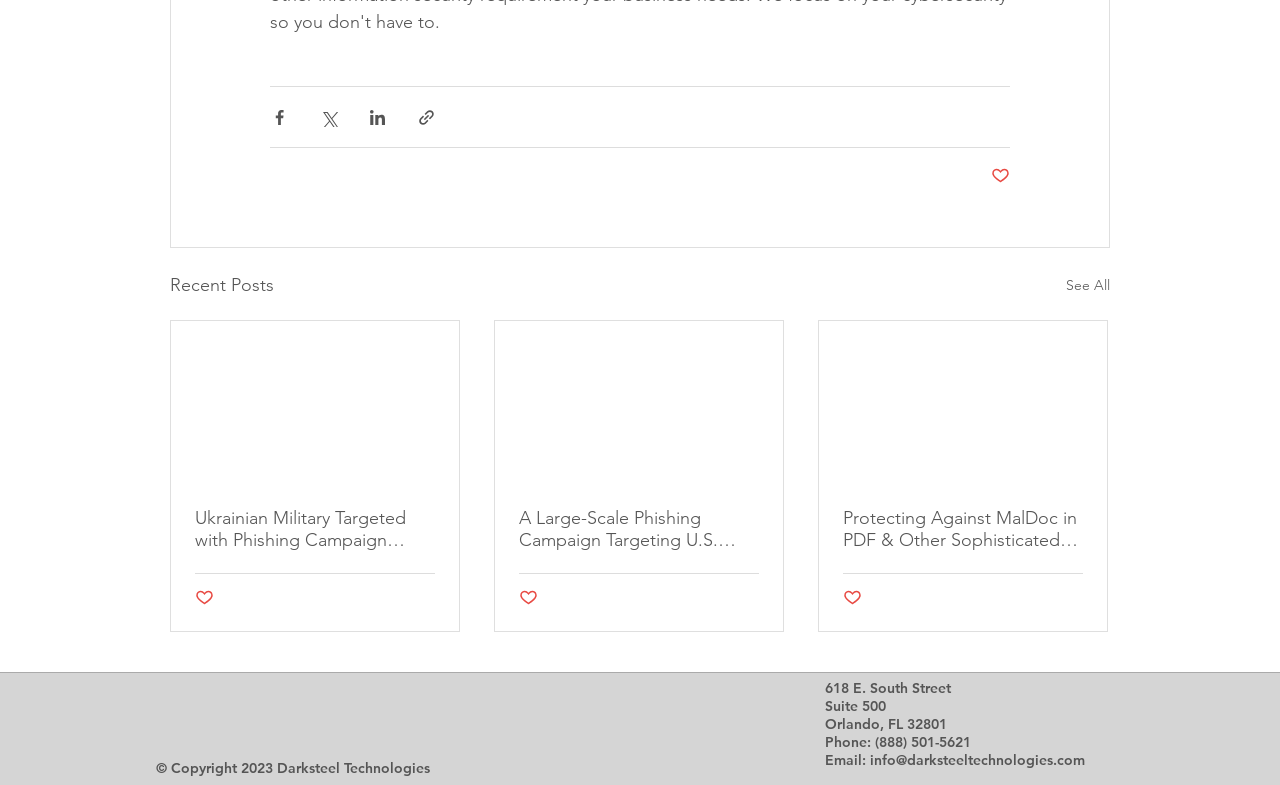What is the purpose of the buttons with social media icons?
Please analyze the image and answer the question with as much detail as possible.

The buttons with social media icons, such as Facebook, Twitter, and LinkedIn, are used to share posts on these platforms. This is evident from the button labels 'Share via Facebook', 'Share via Twitter', and 'Share via LinkedIn'.